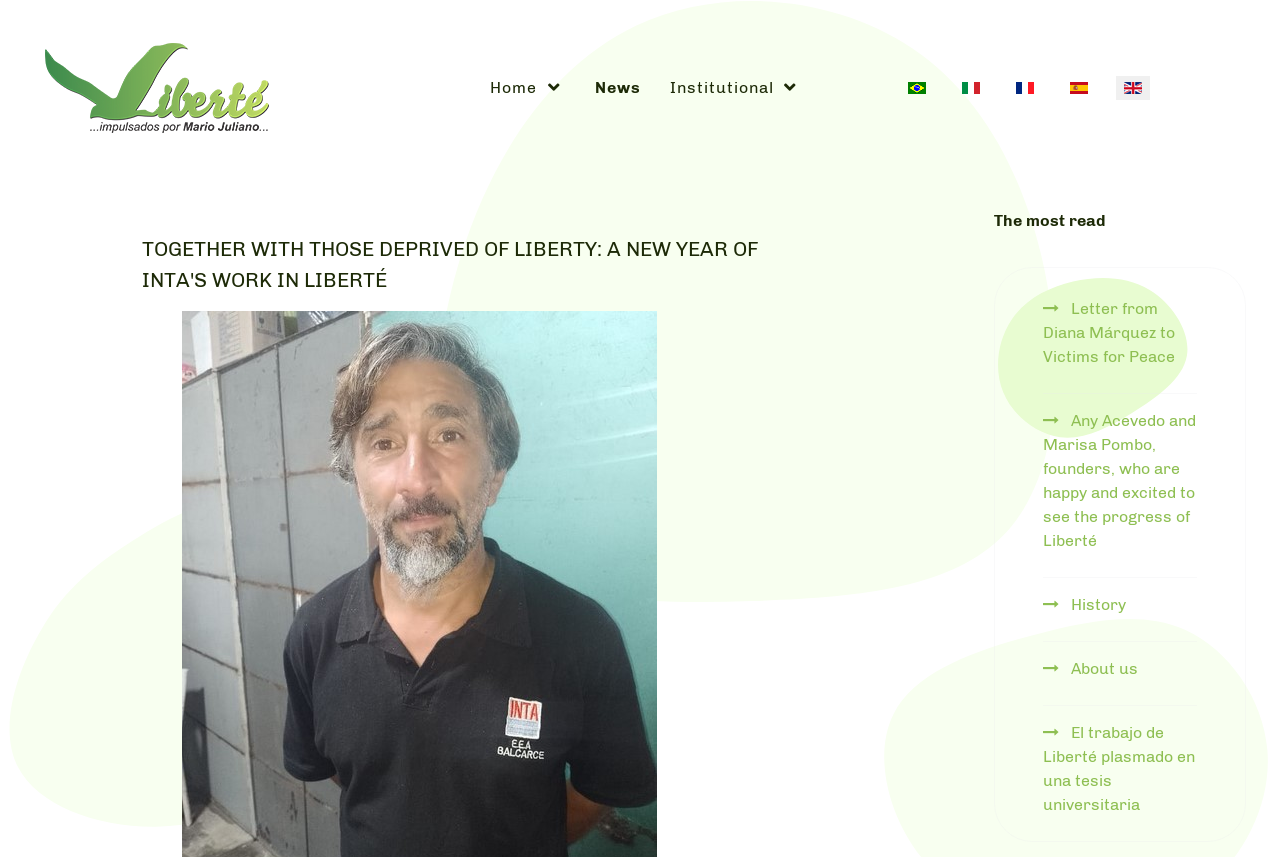How many news articles are displayed on the page?
Look at the image and answer the question using a single word or phrase.

5